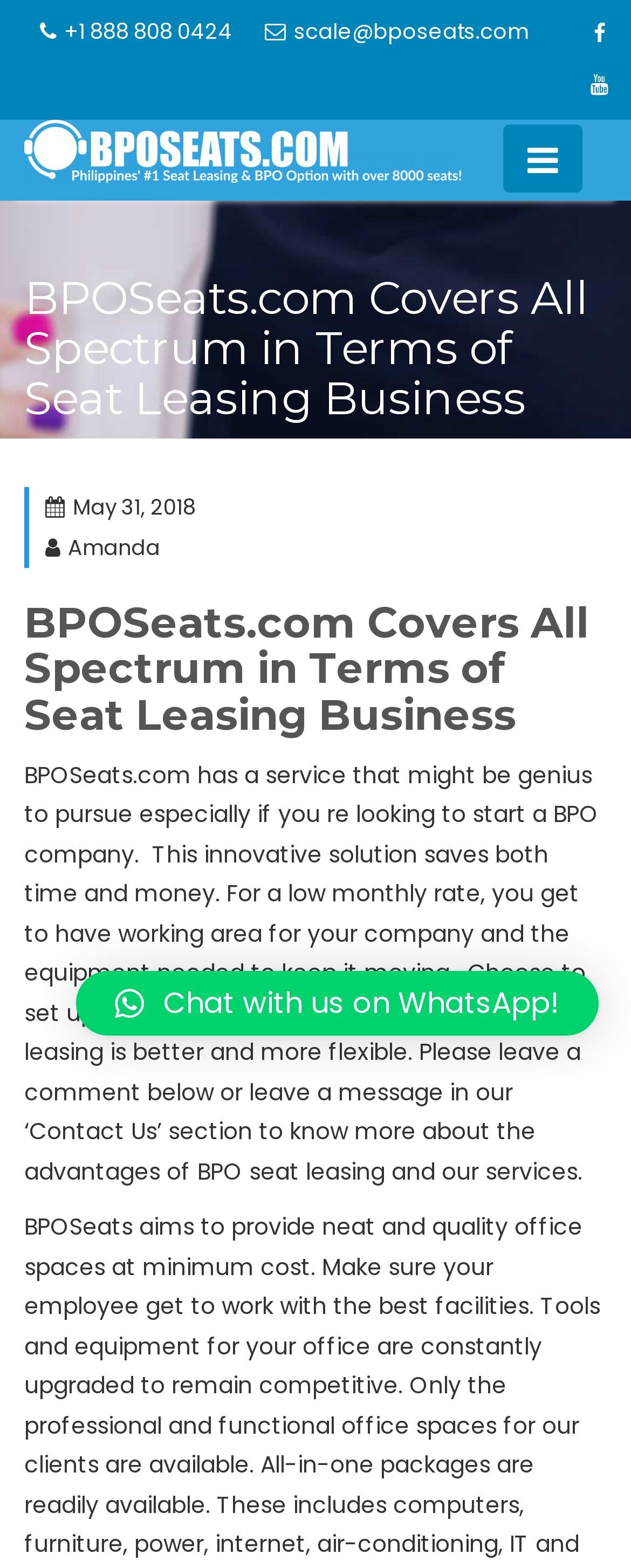Identify the bounding box coordinates of the area that should be clicked in order to complete the given instruction: "Call the phone number". The bounding box coordinates should be four float numbers between 0 and 1, i.e., [left, top, right, bottom].

[0.063, 0.009, 0.368, 0.033]